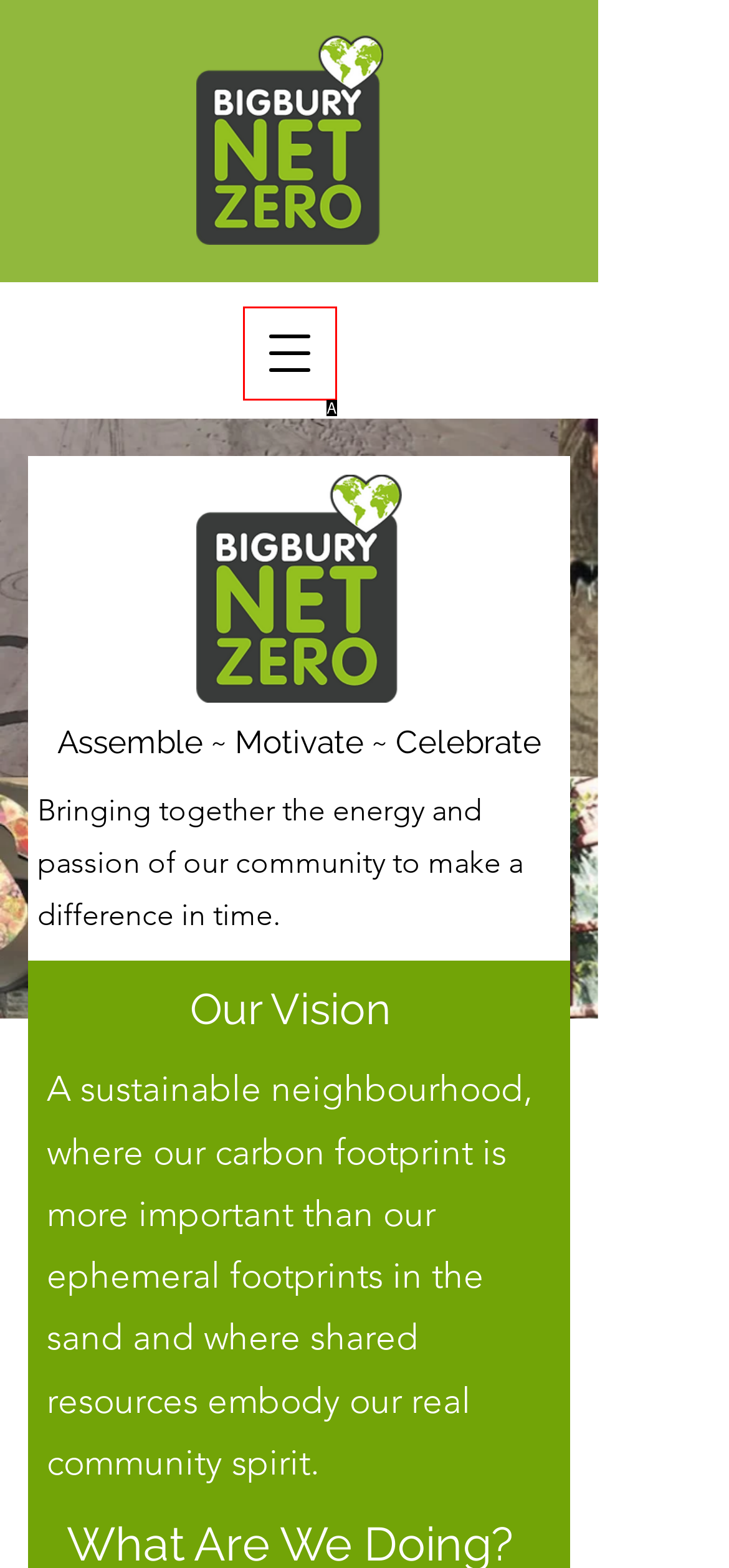Determine the option that best fits the description: aria-label="Open navigation menu"
Reply with the letter of the correct option directly.

A